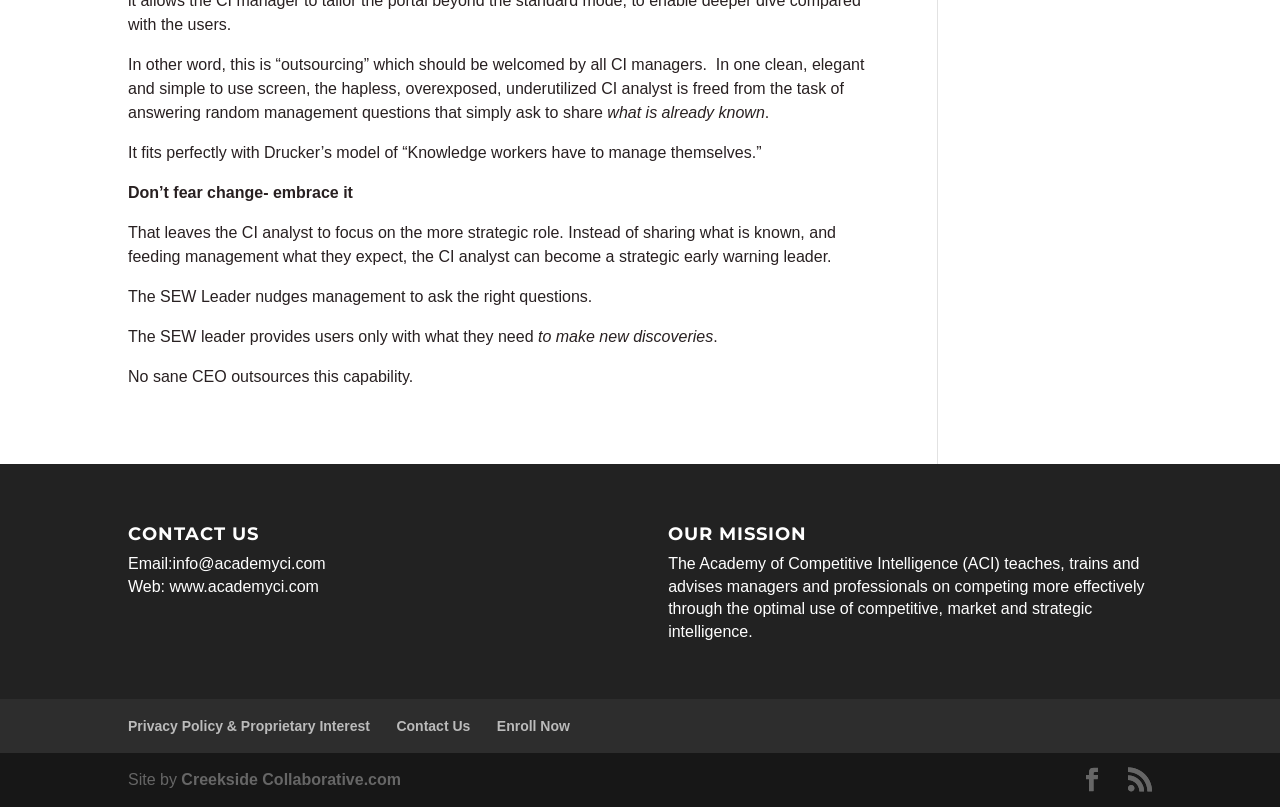Point out the bounding box coordinates of the section to click in order to follow this instruction: "Visit the academy's website".

[0.132, 0.716, 0.249, 0.737]